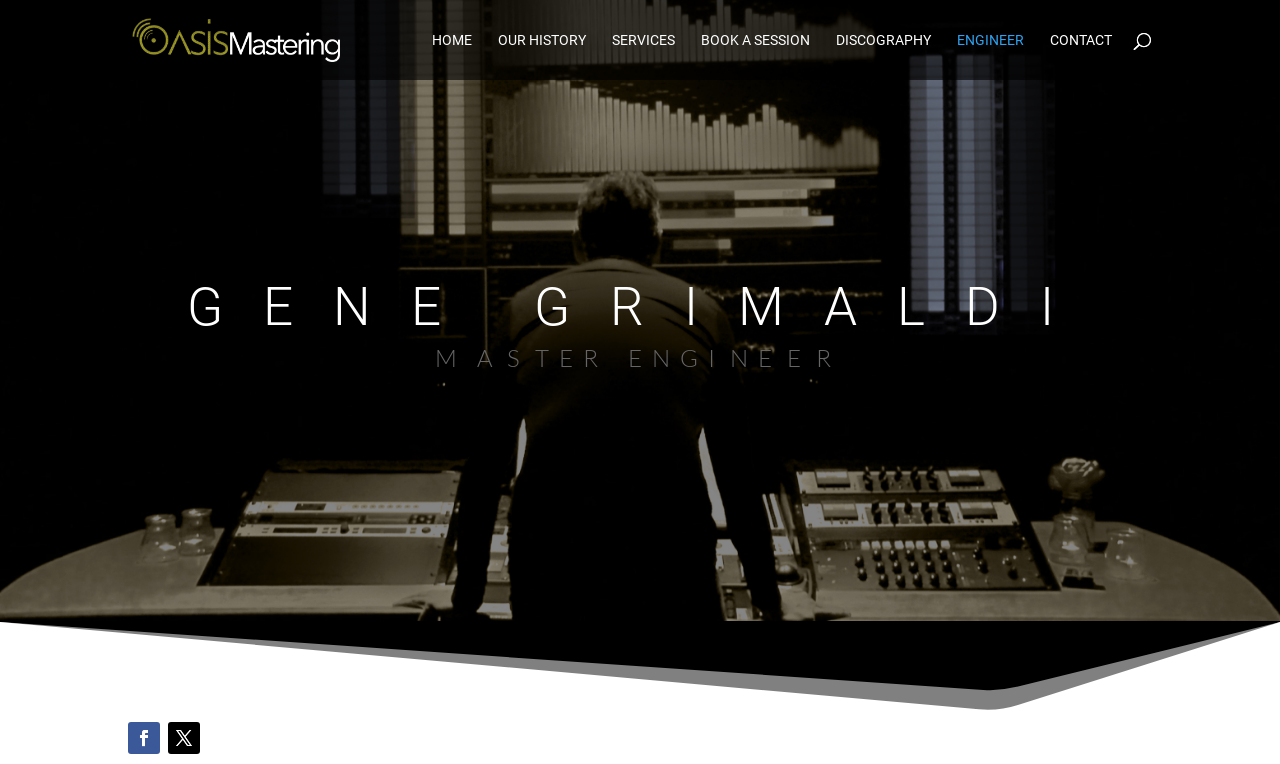What is the logo of Oasis Mastering? Please answer the question using a single word or phrase based on the image.

Oasis Mastering